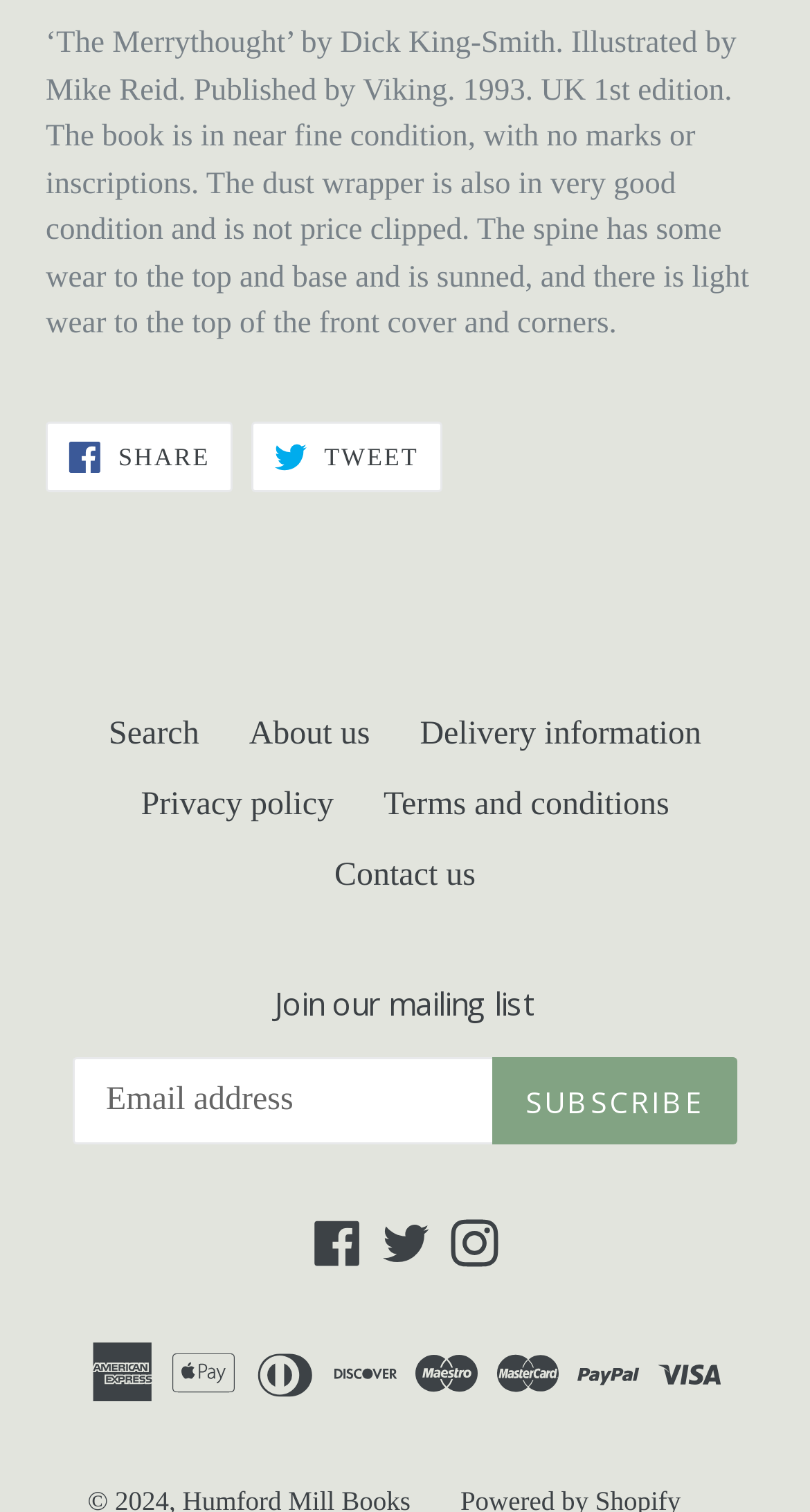Given the following UI element description: "Instagram", find the bounding box coordinates in the webpage screenshot.

[0.547, 0.806, 0.622, 0.839]